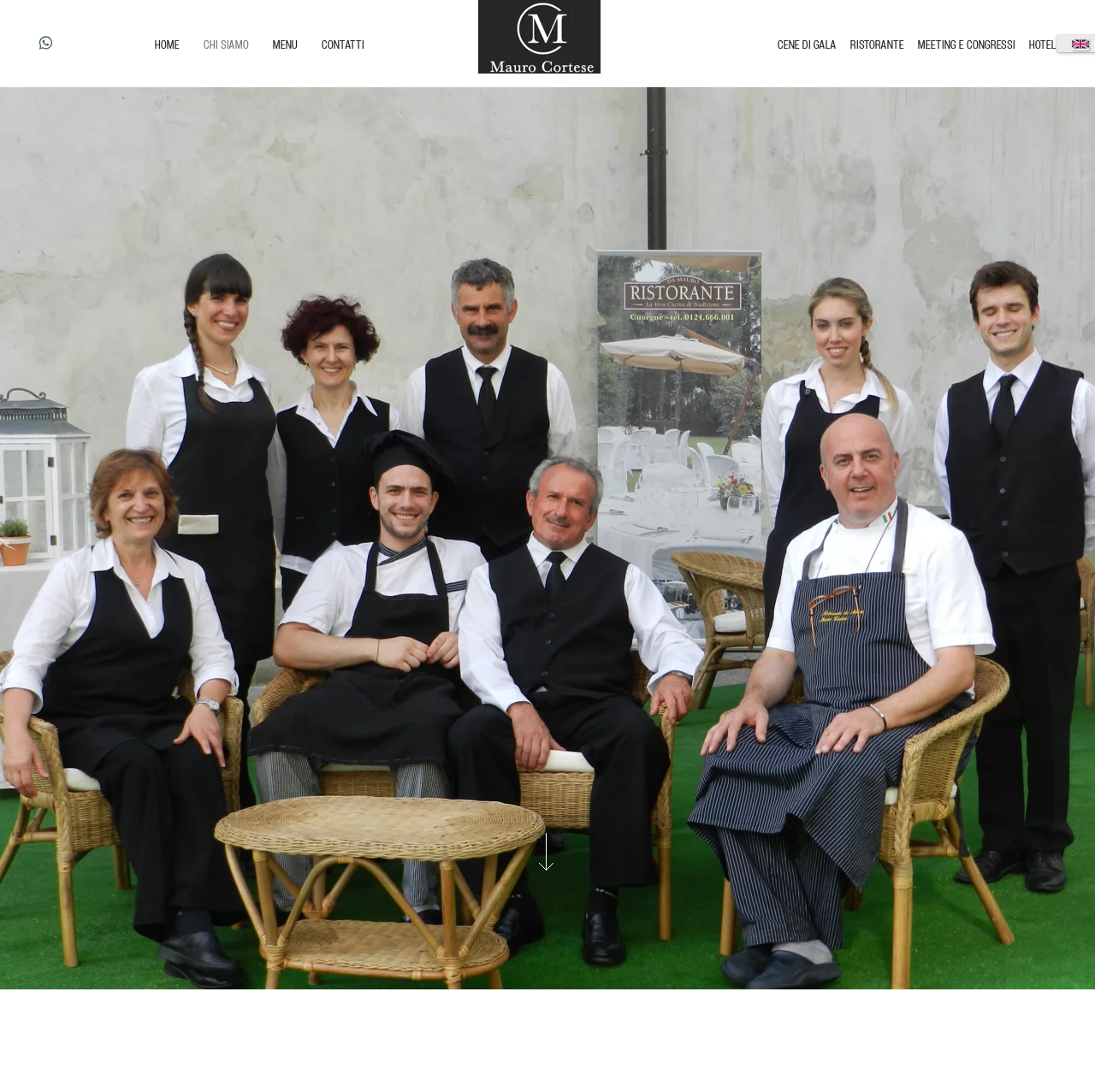Find the bounding box of the UI element described as follows: "CONTATTI".

[0.293, 0.027, 0.332, 0.055]